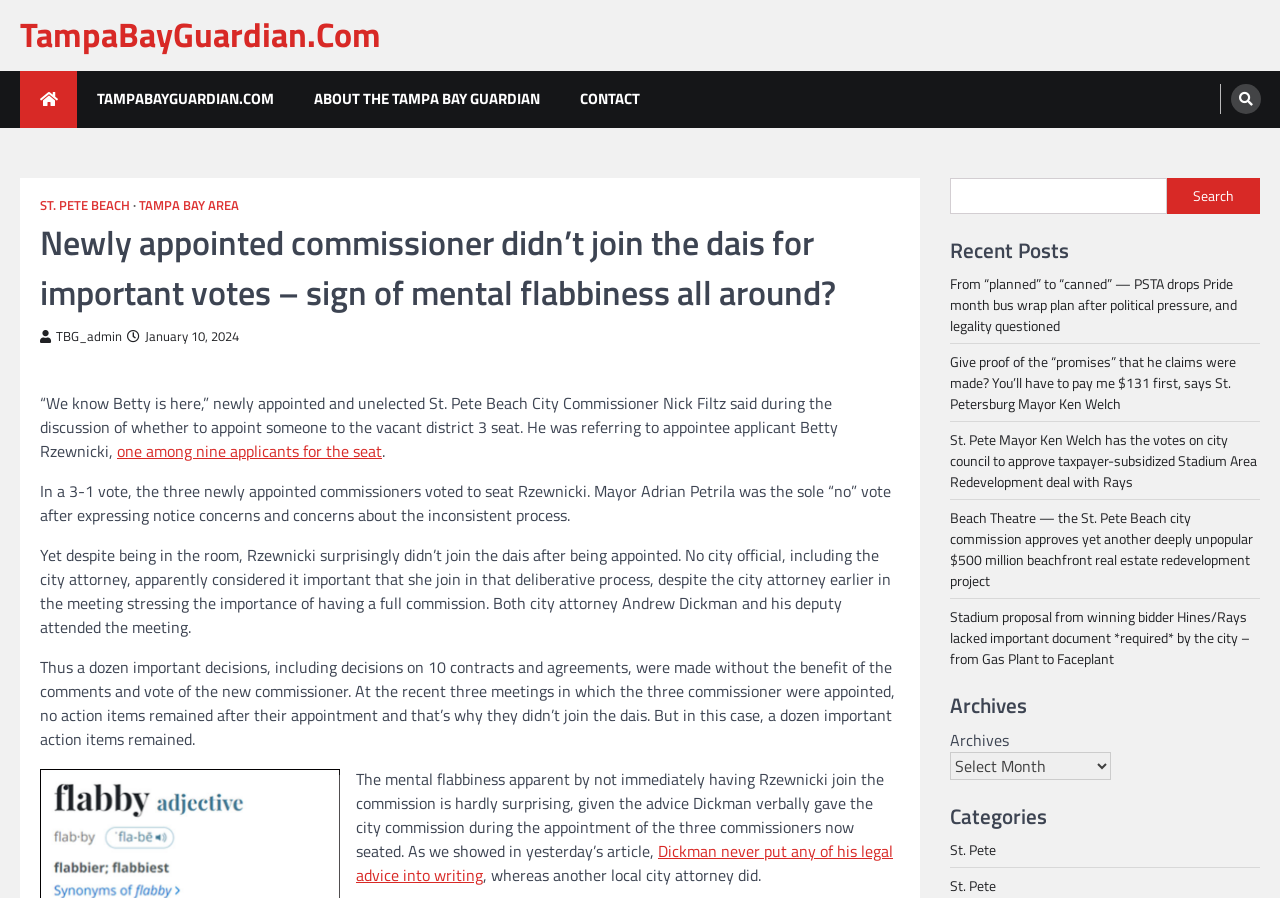Please find the bounding box coordinates of the element's region to be clicked to carry out this instruction: "Read about the newly appointed commissioner".

[0.031, 0.242, 0.703, 0.355]